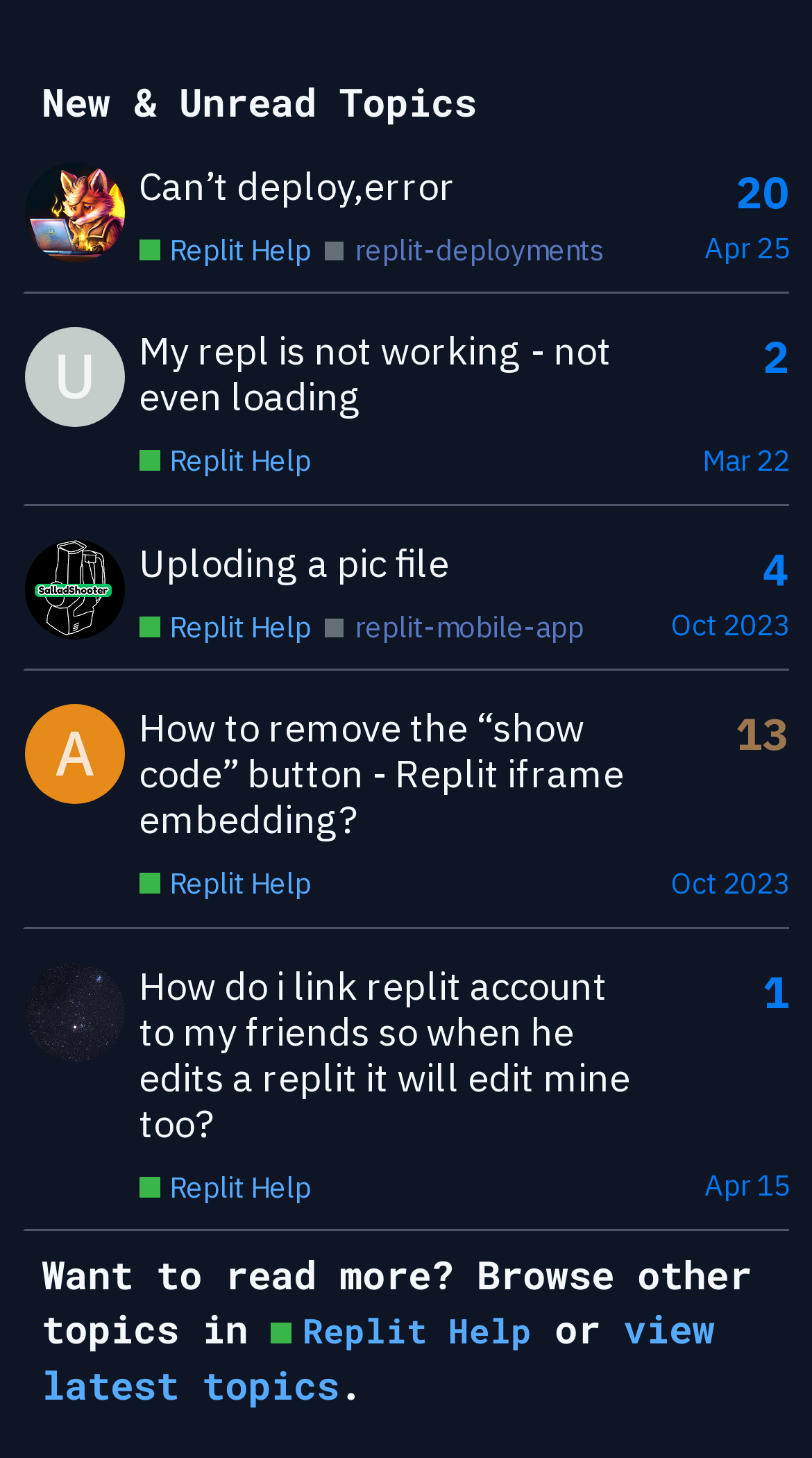From the webpage screenshot, identify the region described by view latest topics. Provide the bounding box coordinates as (top-left x, top-left y, bottom-right x, bottom-right y), with each value being a floating point number between 0 and 1.

[0.051, 0.891, 0.881, 0.964]